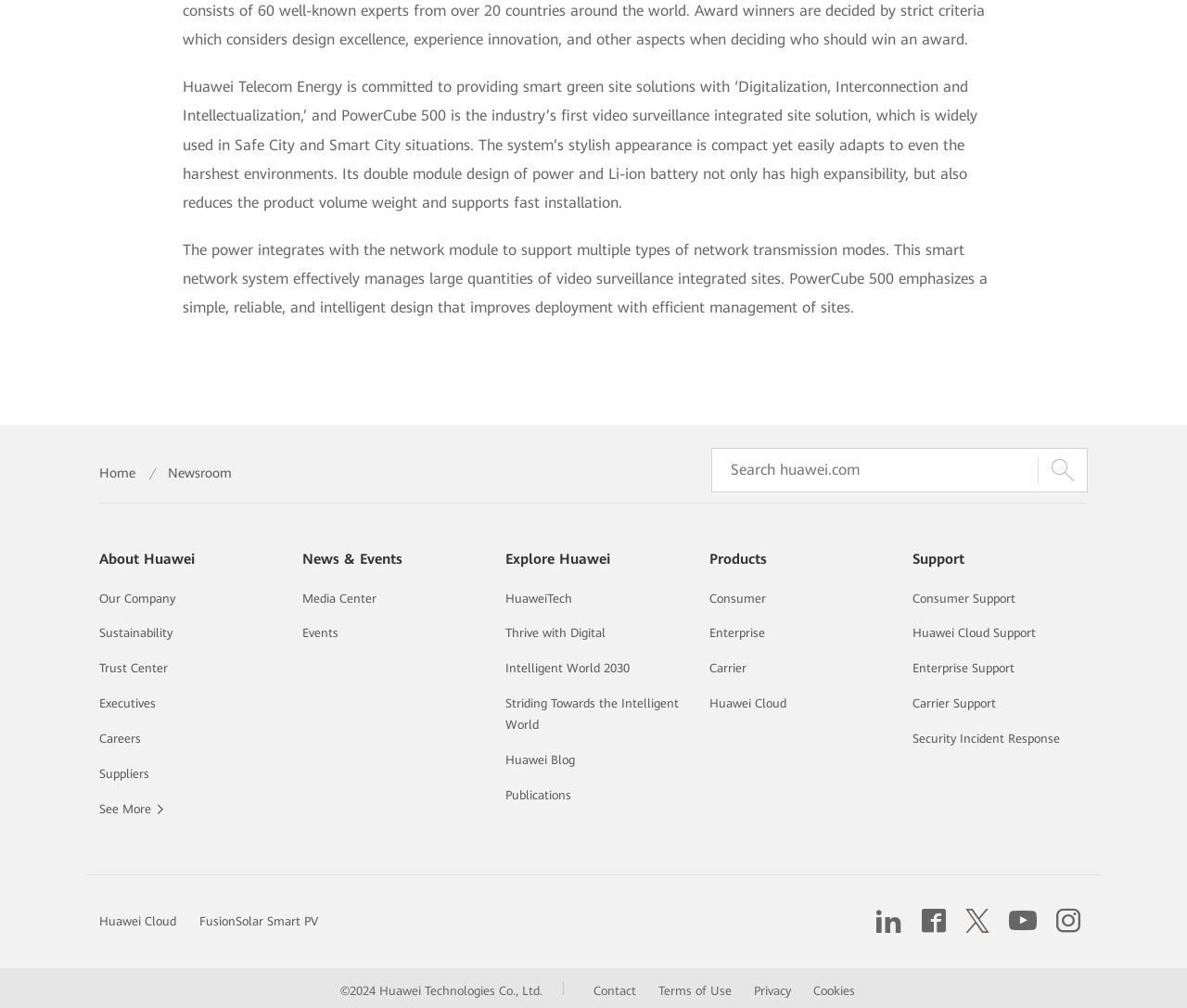Given the element description Striding Towards the Intelligent World, predict the bounding box coordinates for the UI element in the webpage screenshot. The format should be (top-left x, top-left y, bottom-right x, bottom-right y), and the values should be between 0 and 1.

[0.426, 0.691, 0.572, 0.726]